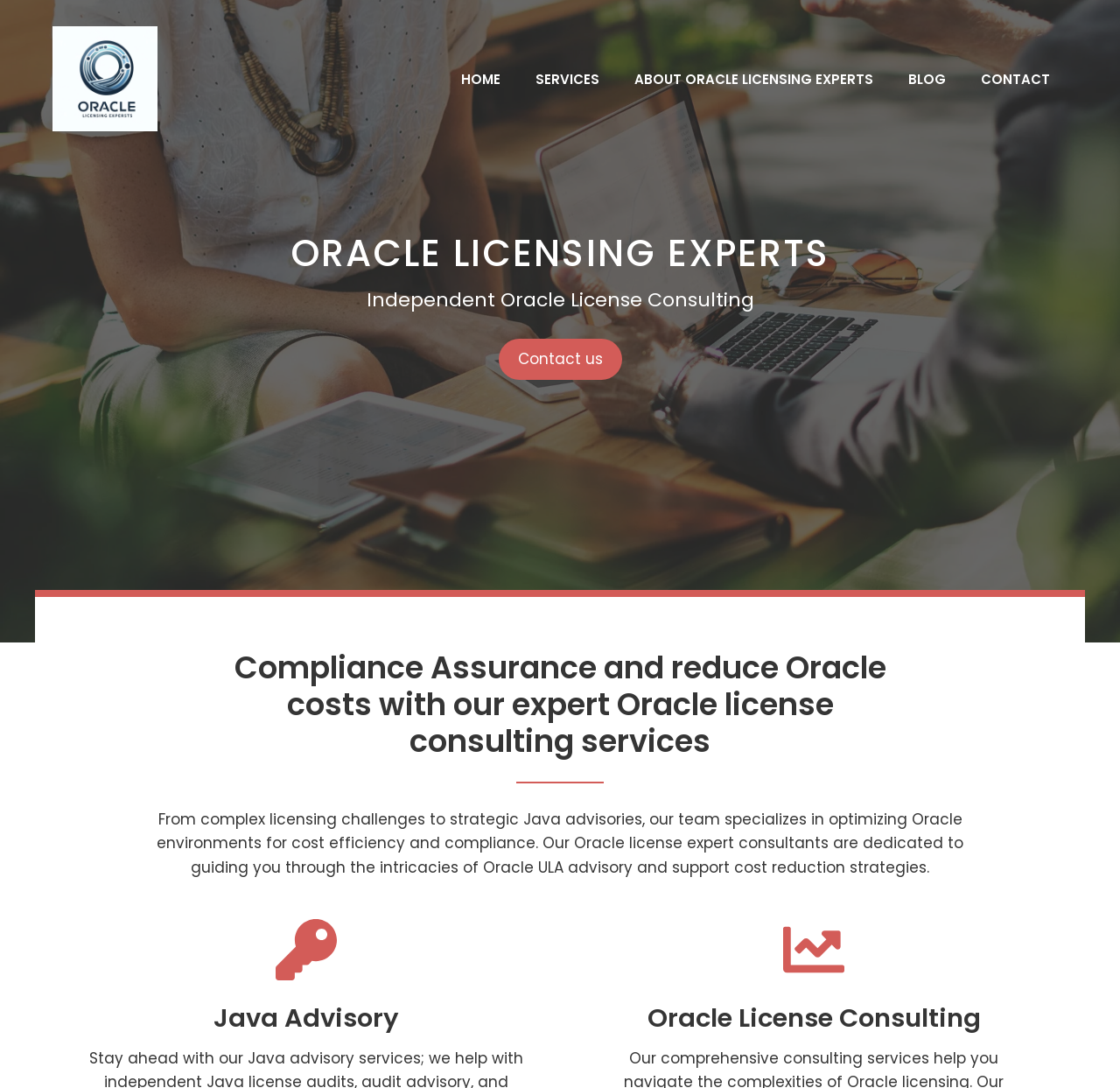Identify the bounding box of the UI component described as: "About Oracle licensing experts".

[0.551, 0.054, 0.795, 0.091]